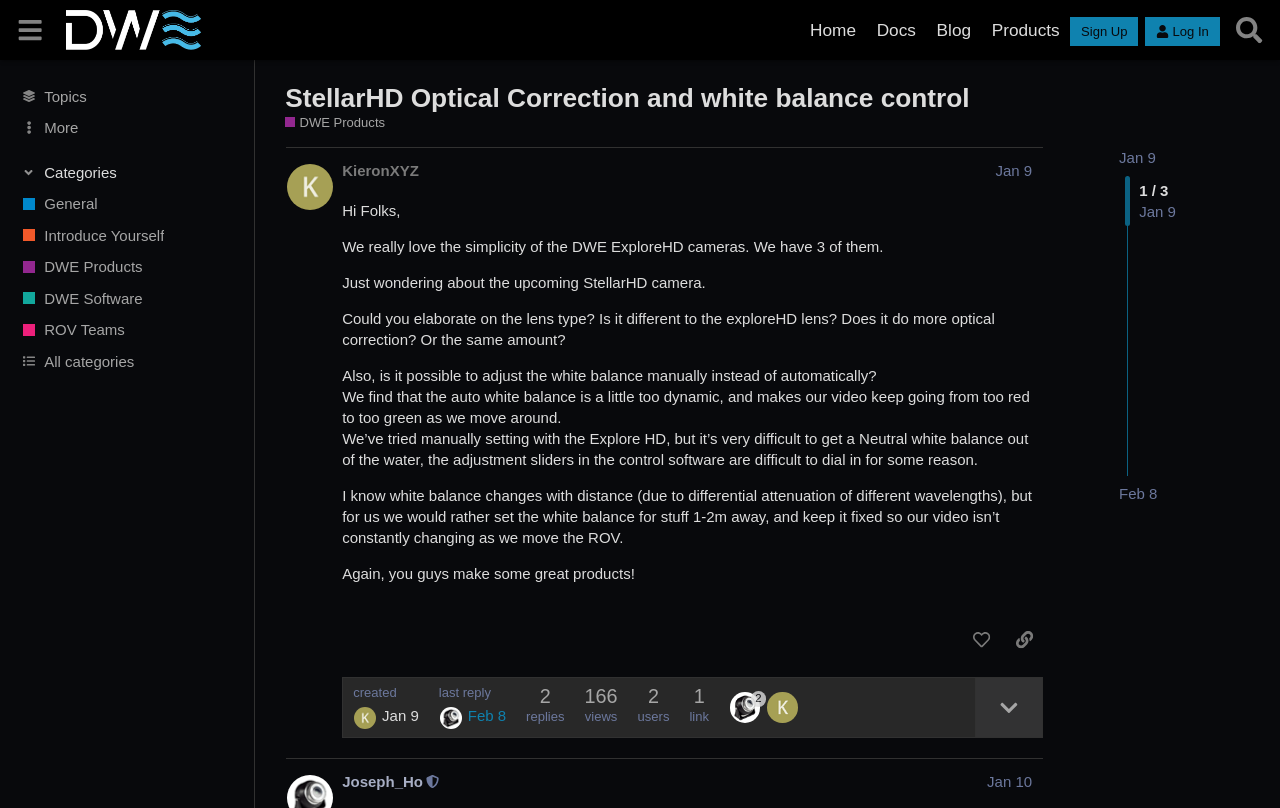Locate and provide the bounding box coordinates for the HTML element that matches this description: "parent_node: Jan 9".

[0.276, 0.876, 0.298, 0.897]